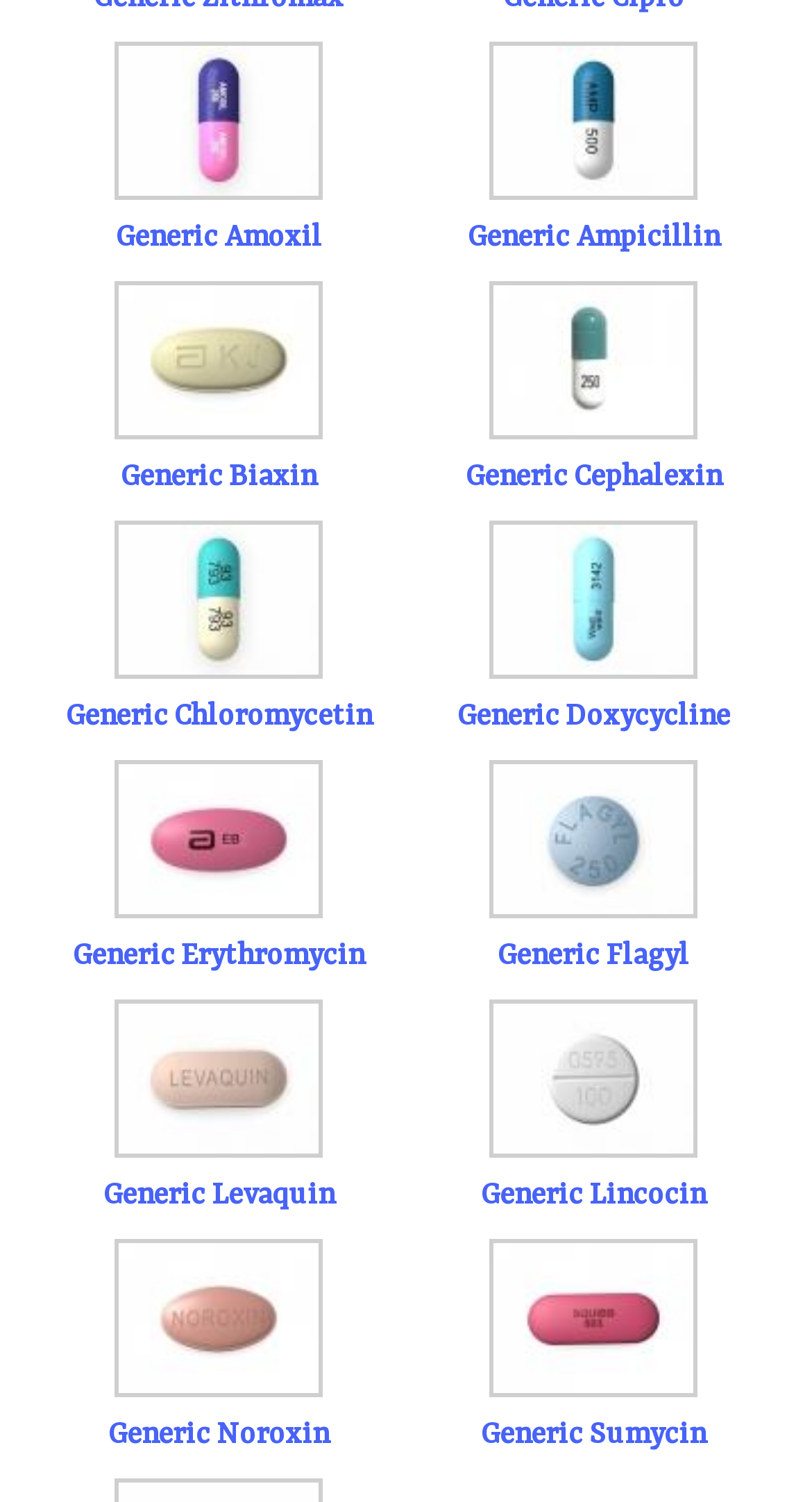Locate the bounding box coordinates of the item that should be clicked to fulfill the instruction: "View 100 Pc Funtastic Toy Assortment details".

None